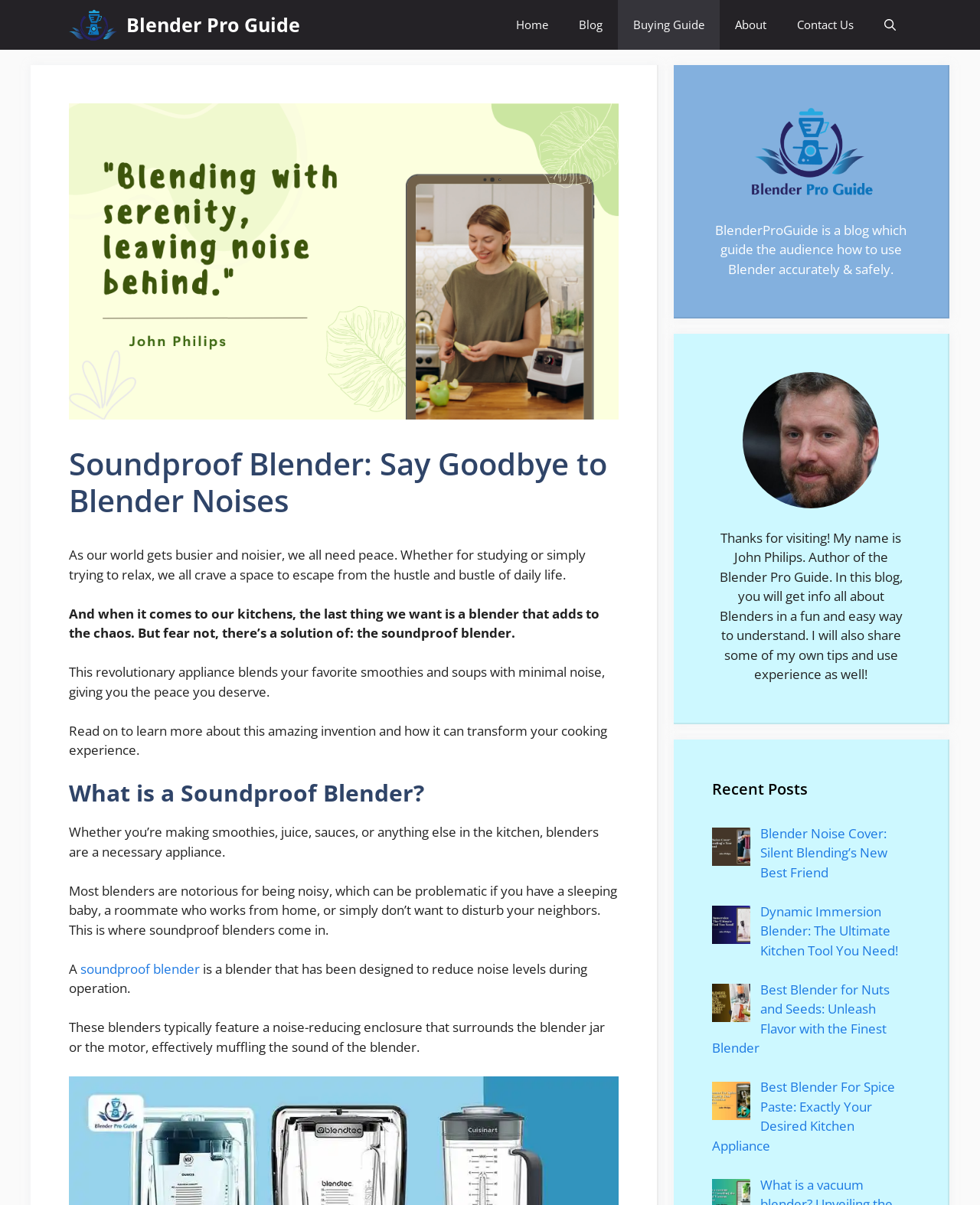Identify the bounding box of the UI element that matches this description: "Blender Pro Guide".

[0.129, 0.0, 0.307, 0.041]